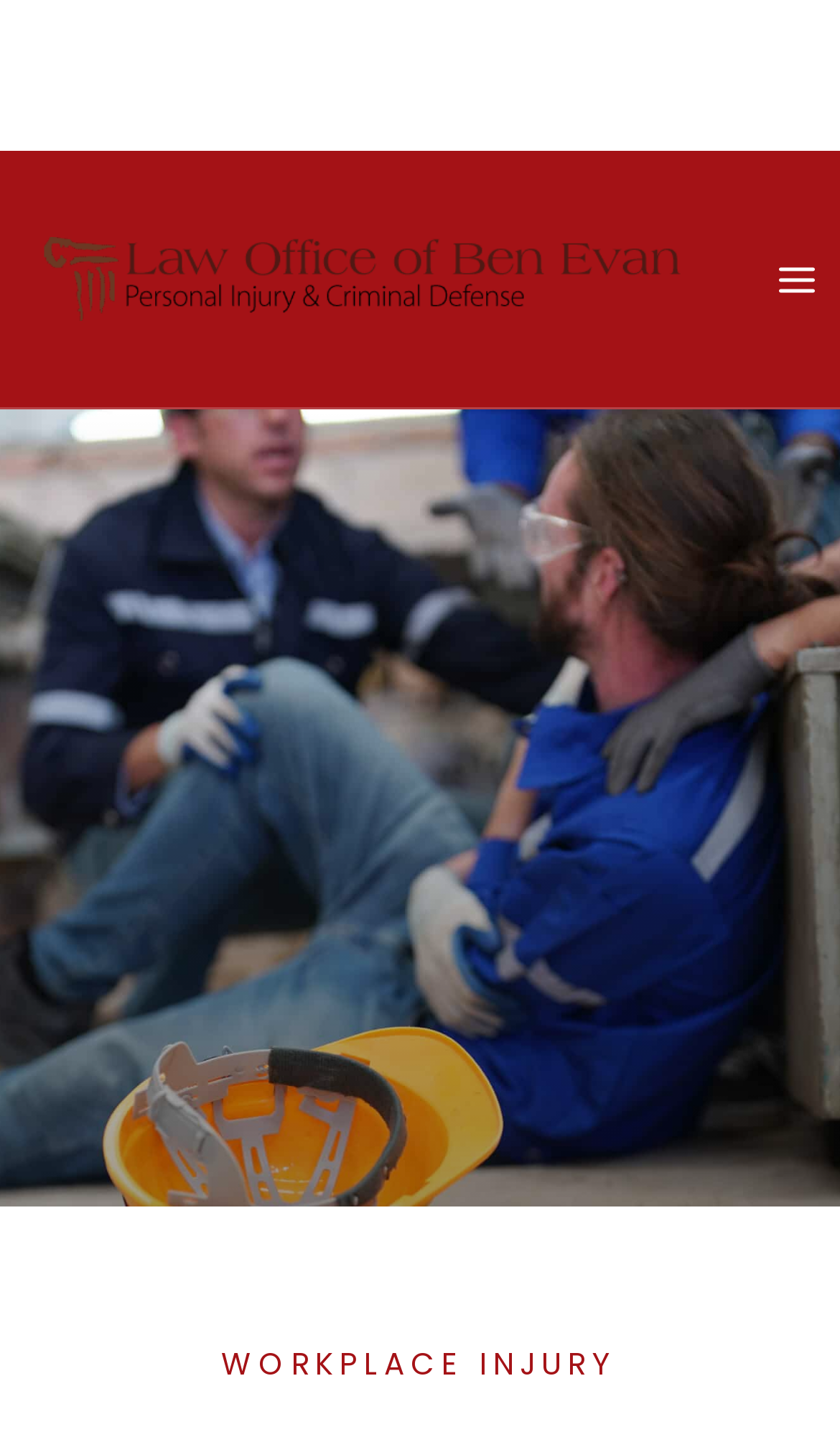Please give a one-word or short phrase response to the following question: 
Is there an image on the webpage?

Yes